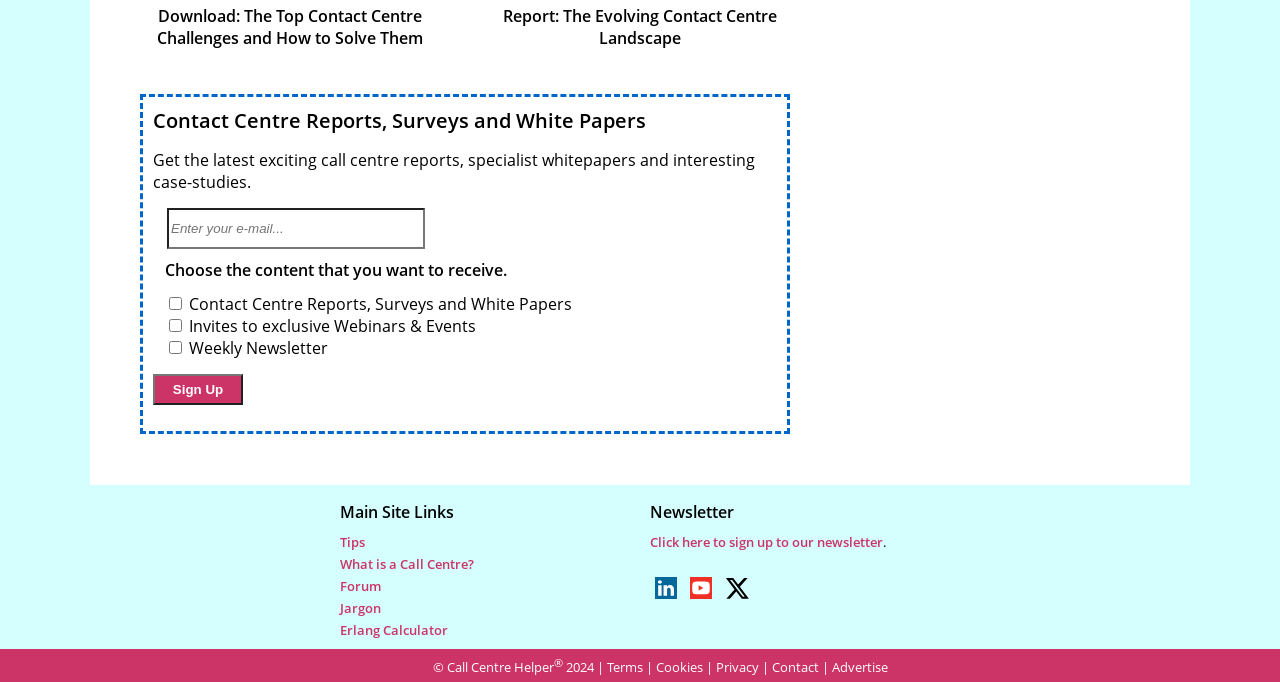Specify the bounding box coordinates of the area to click in order to follow the given instruction: "Enter your email address."

[0.13, 0.305, 0.332, 0.365]